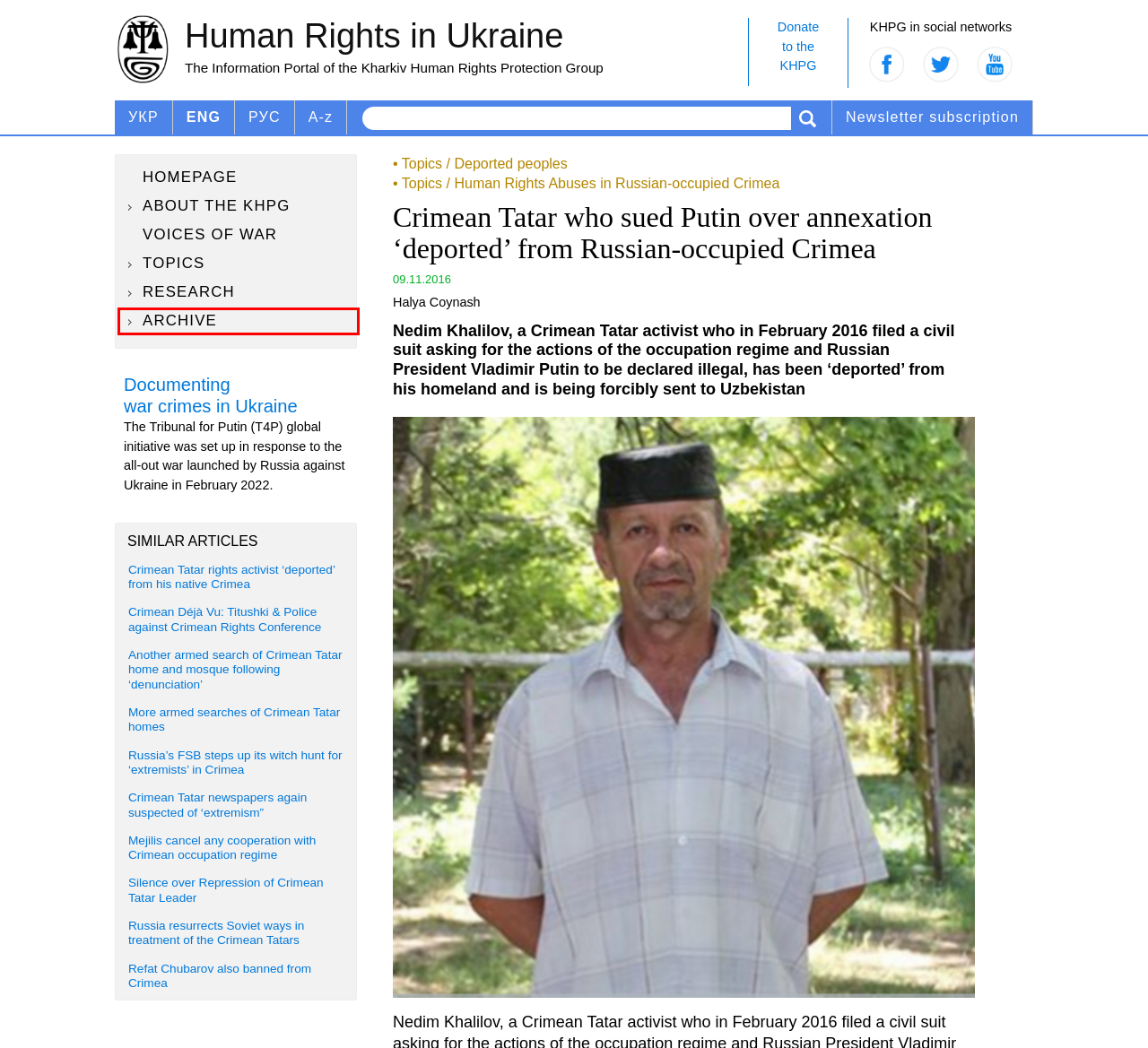Look at the screenshot of a webpage with a red bounding box and select the webpage description that best corresponds to the new page after clicking the element in the red box. Here are the options:
A. Archive
B. Crimean Déjà Vu: Titushki & Police against Crimean Rights Conference
C. More armed searches of Crimean Tatar homes
D. T4P — Documenting war crimes in Ukraine
E. Crimean Tatar newspapers again suspected of ‘extremism”
F. Topics
G. Research
H. Voices of war

A